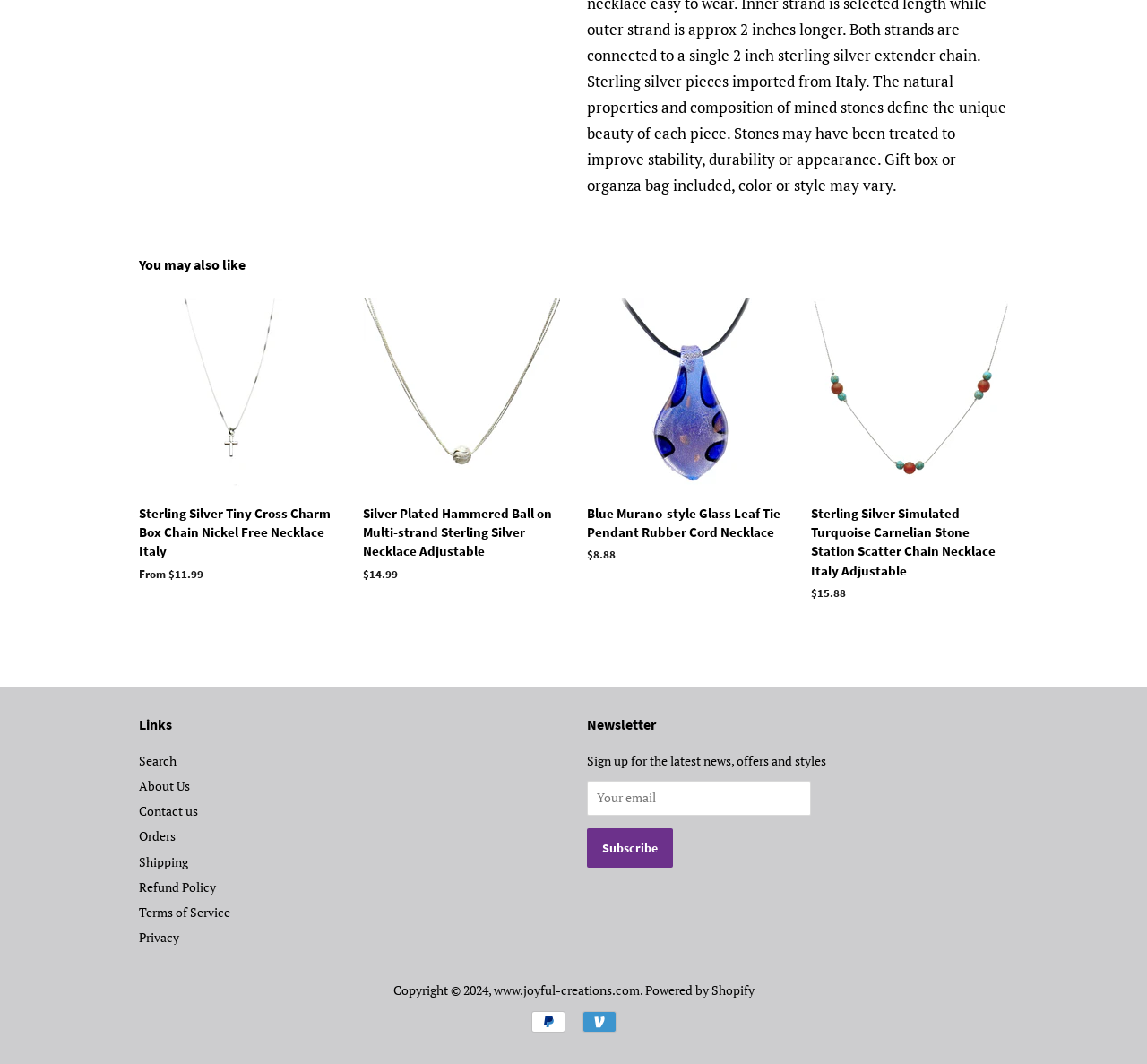Please identify the bounding box coordinates of where to click in order to follow the instruction: "View About Us".

[0.121, 0.73, 0.166, 0.746]